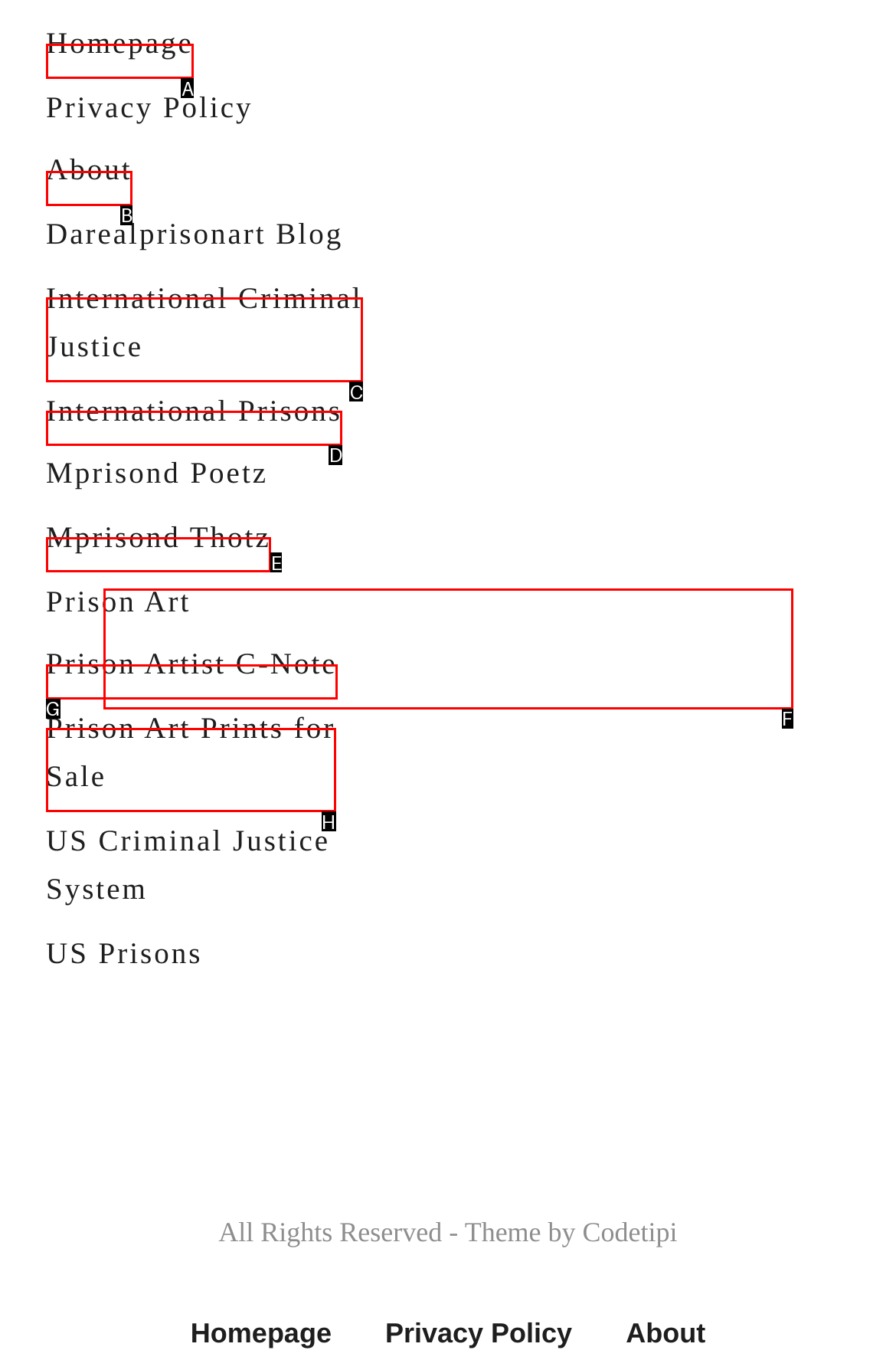Pick the option that best fits the description: Prison Art Prints for Sale. Reply with the letter of the matching option directly.

H